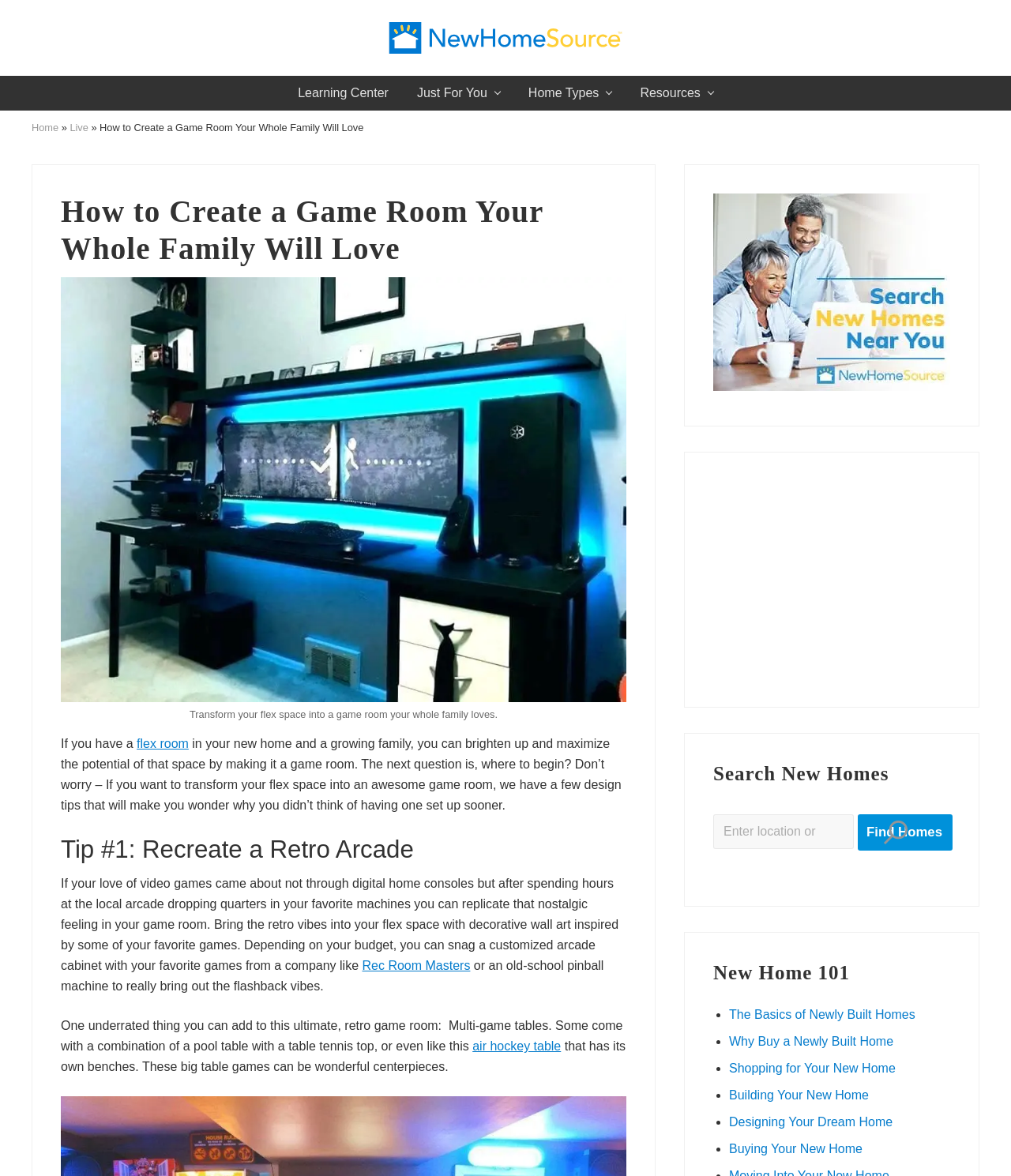Determine the bounding box coordinates of the region to click in order to accomplish the following instruction: "Click on the 'Learning Center' link". Provide the coordinates as four float numbers between 0 and 1, specifically [left, top, right, bottom].

[0.281, 0.064, 0.398, 0.094]